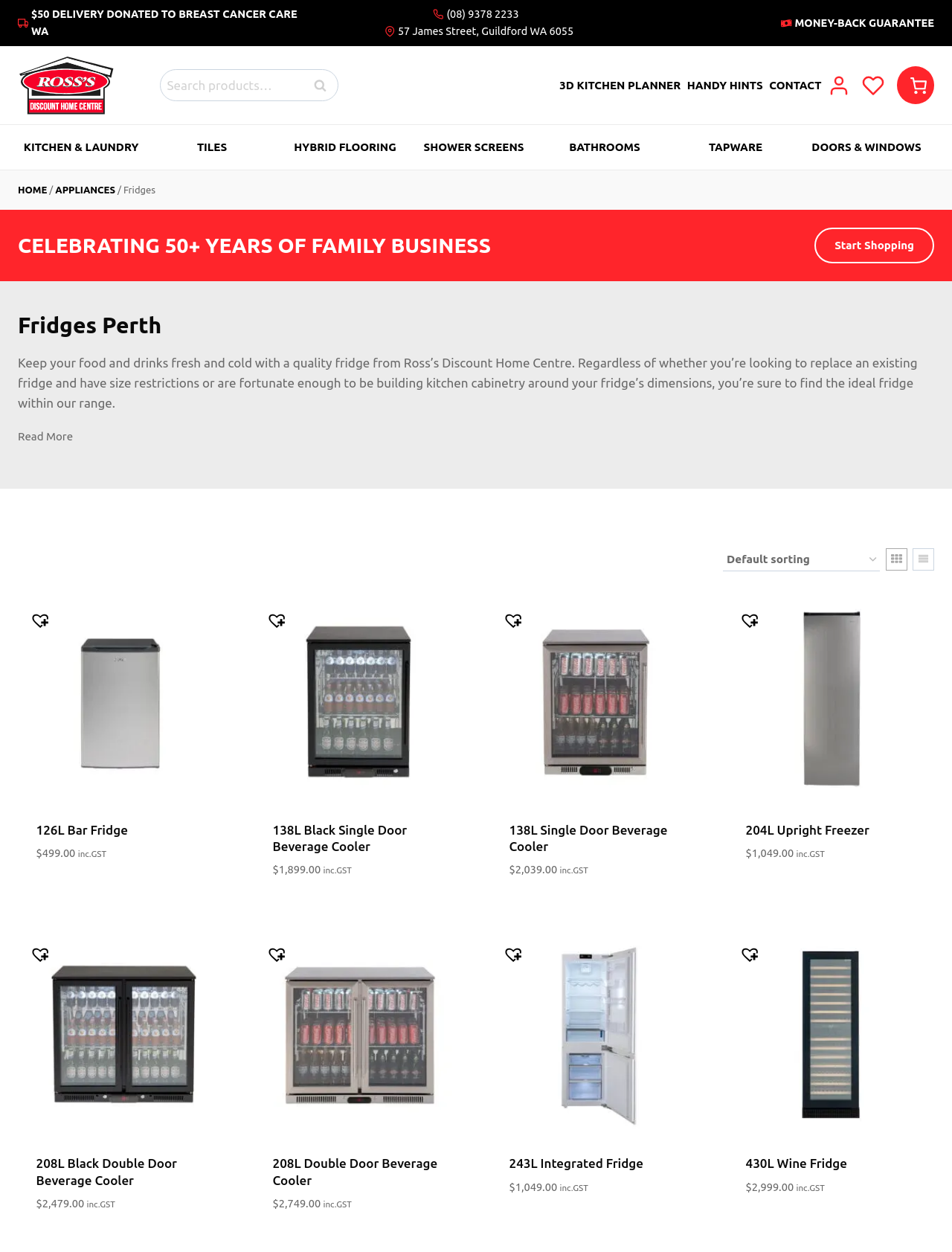What is the purpose of the search bar?
Refer to the image and provide a thorough answer to the question.

The search bar is located at the top of the webpage, and it has a placeholder text 'Search for:' and a search button next to it. This suggests that the purpose of the search bar is to allow users to search for specific products on the website.